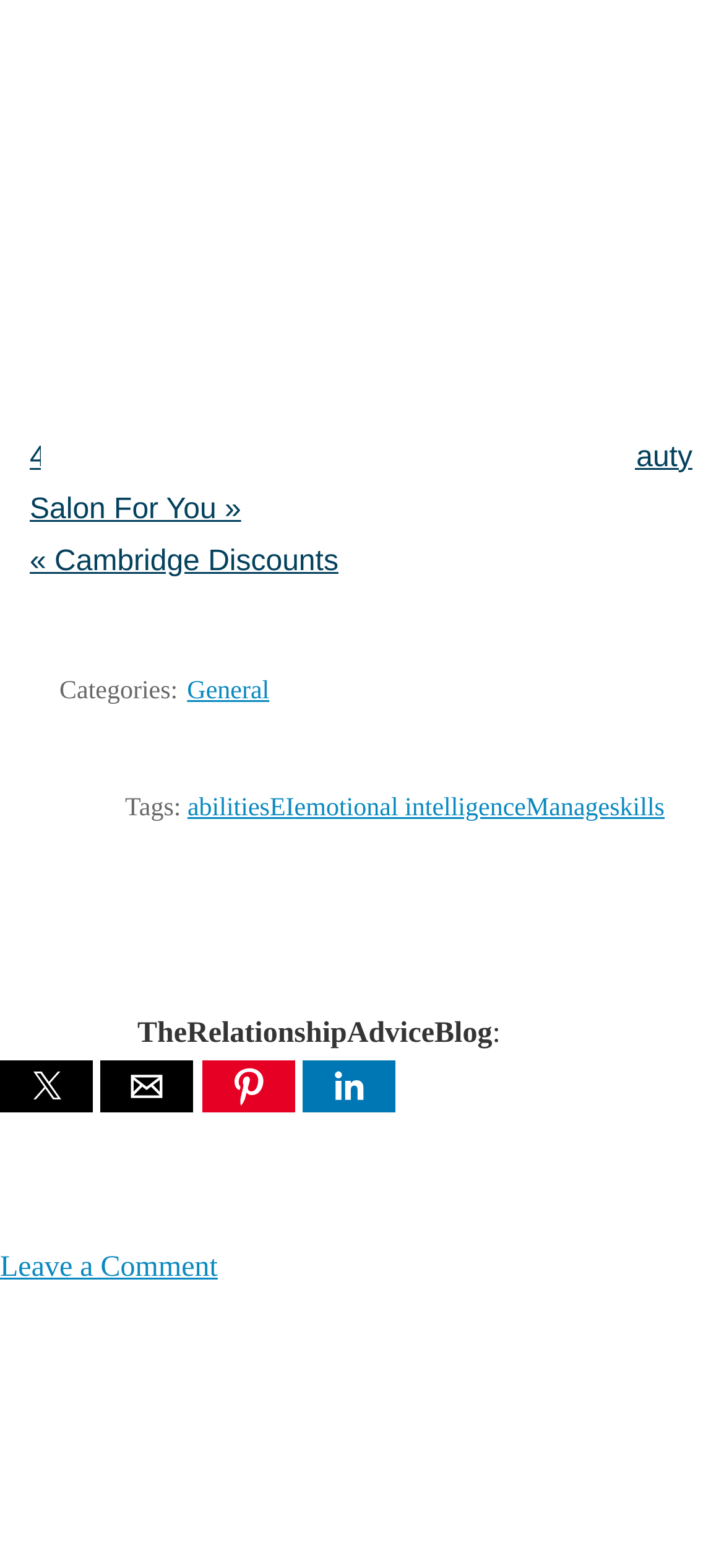What is the text of the first link at the top of the webpage?
Please analyze the image and answer the question with as much detail as possible.

I found the text of the first link at the top of the webpage by looking at the link element with OCR text '4 Tips To Help You Choose The Best Local Beauty Salon For You »' which is located at the top of the webpage.